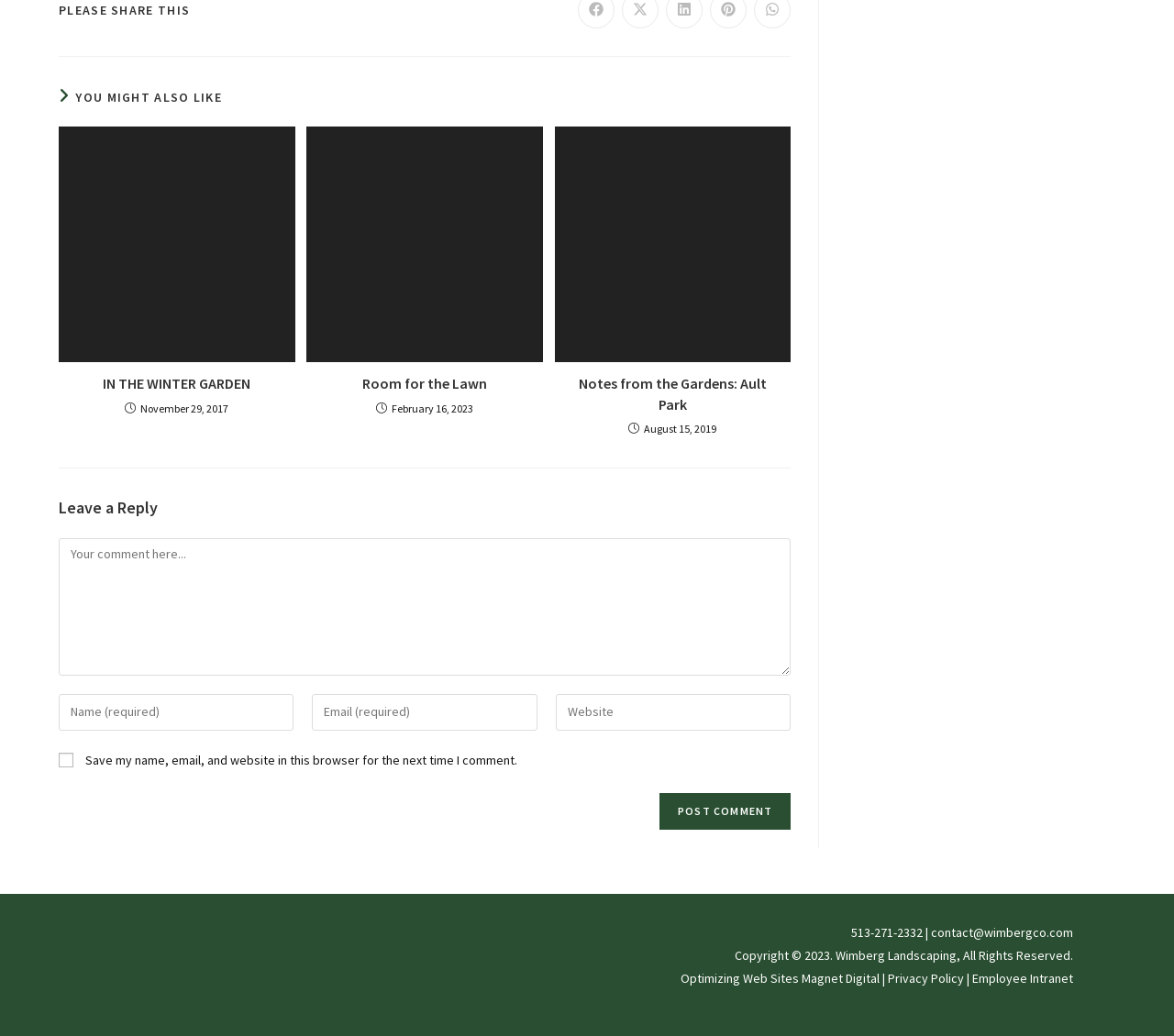Given the element description, predict the bounding box coordinates in the format (top-left x, top-left y, bottom-right x, bottom-right y), using floating point numbers between 0 and 1: DIAMOND EARRINGS

None